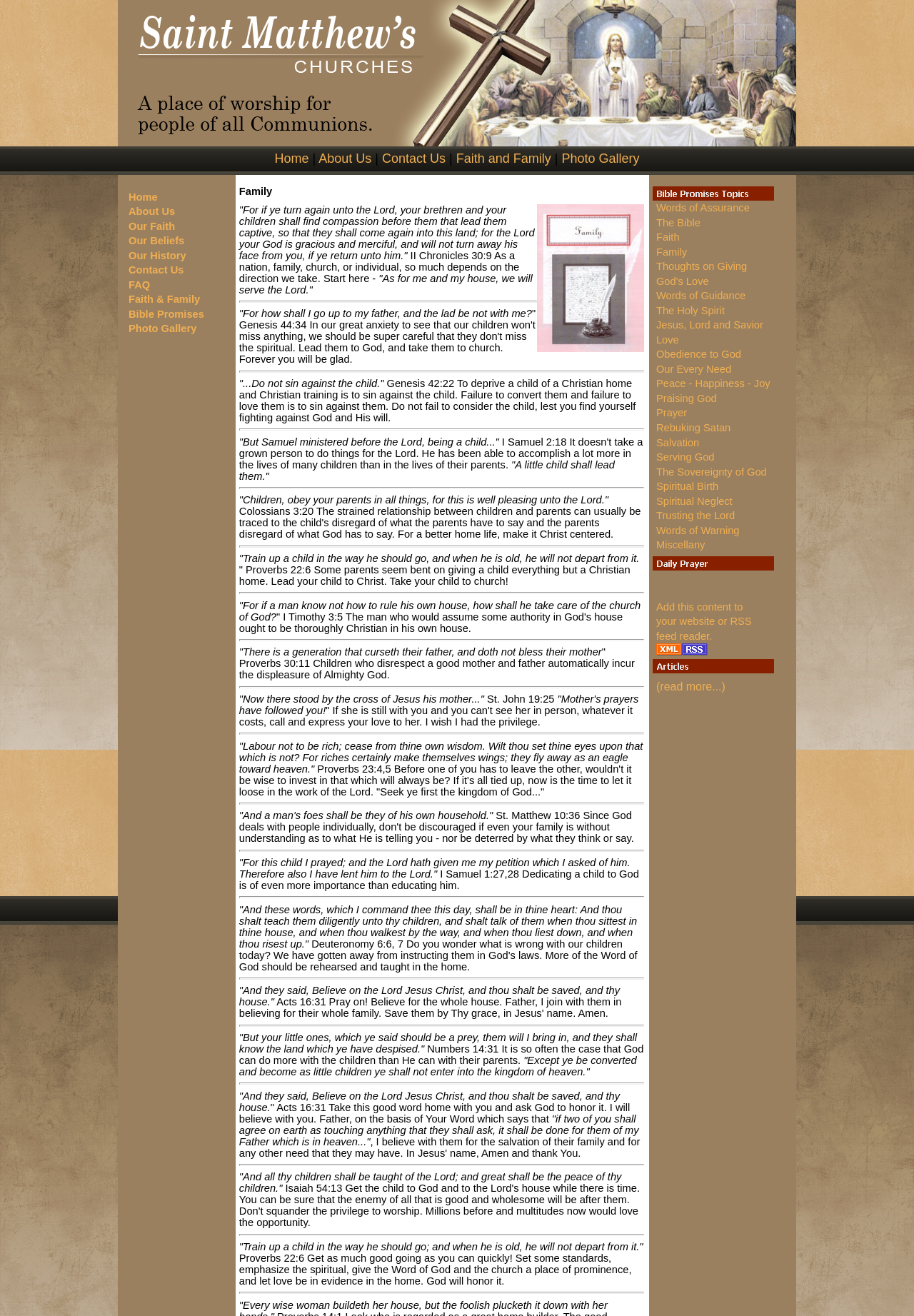Locate the bounding box coordinates for the element described below: "Words of Guidance". The coordinates must be four float values between 0 and 1, formatted as [left, top, right, bottom].

[0.718, 0.22, 0.816, 0.229]